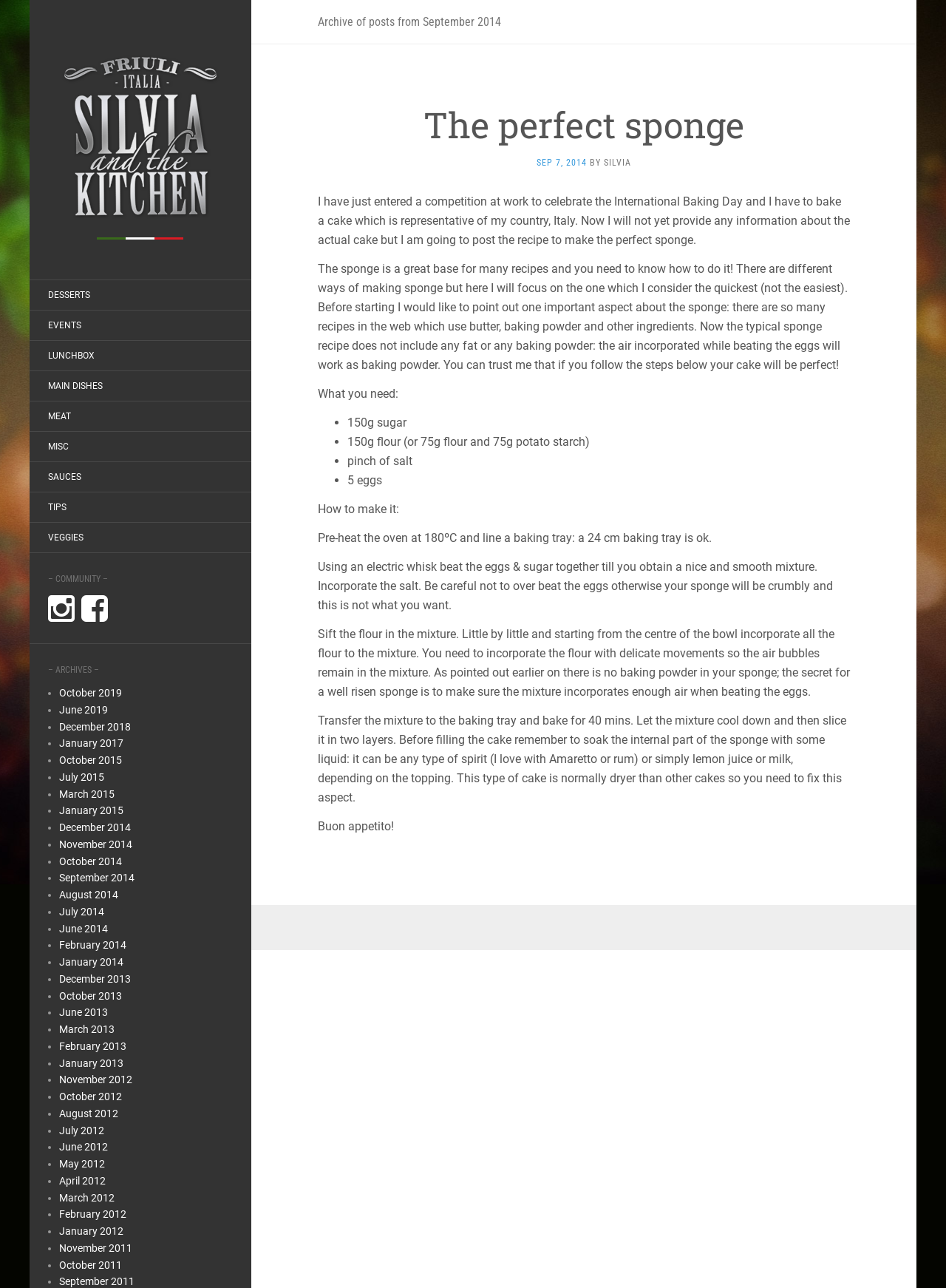Examine the image carefully and respond to the question with a detailed answer: 
What is the name of the website?

The name of the website is displayed at the top of the webpage, and it is 'Silvia and the kitchen'.